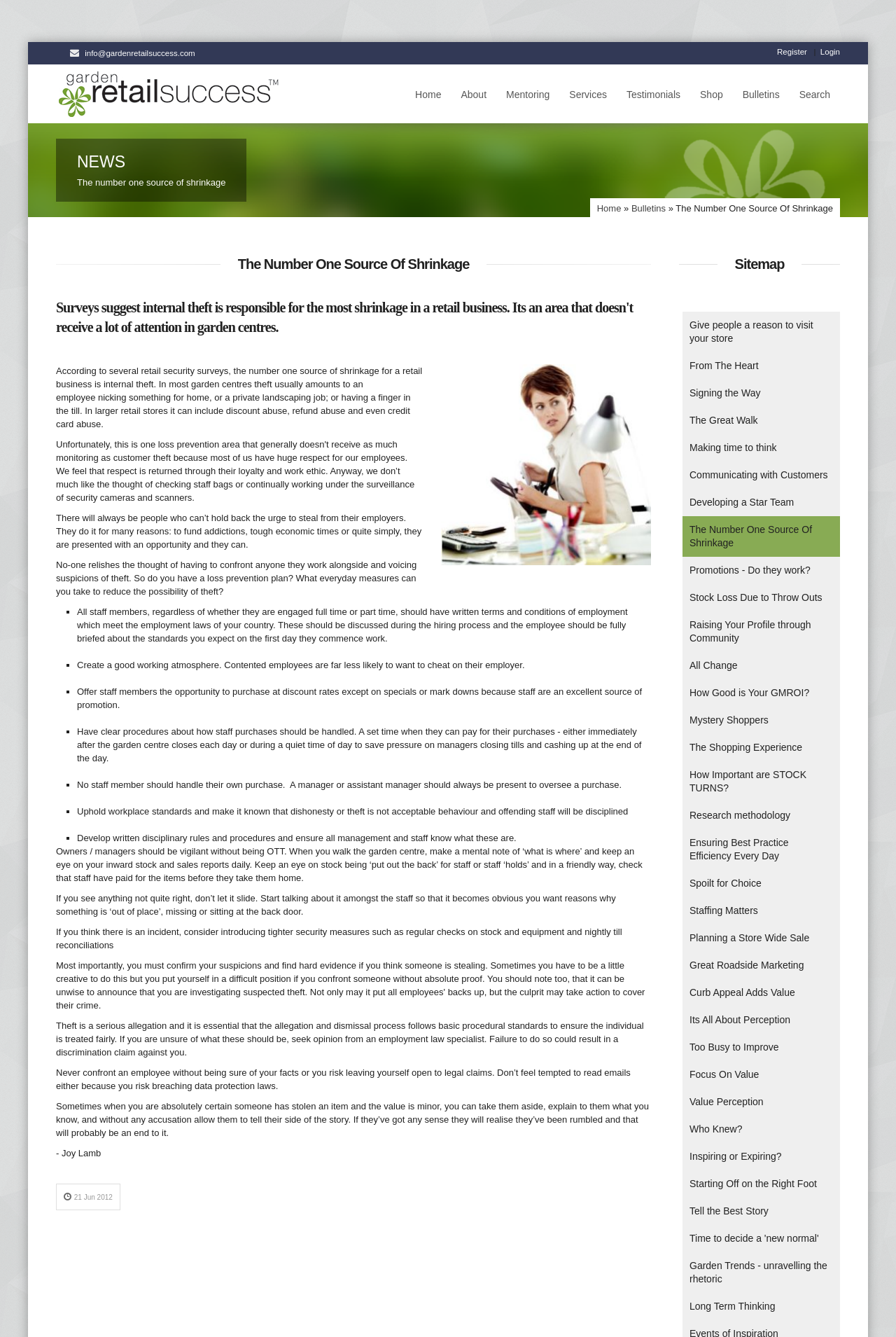Based on the image, give a detailed response to the question: What should owners/managers do when they walk the garden centre?

The webpage suggests that owners/managers should be vigilant without being OTT when they walk the garden centre, making a mental note of what is where and keeping an eye on inward stock and sales reports daily.